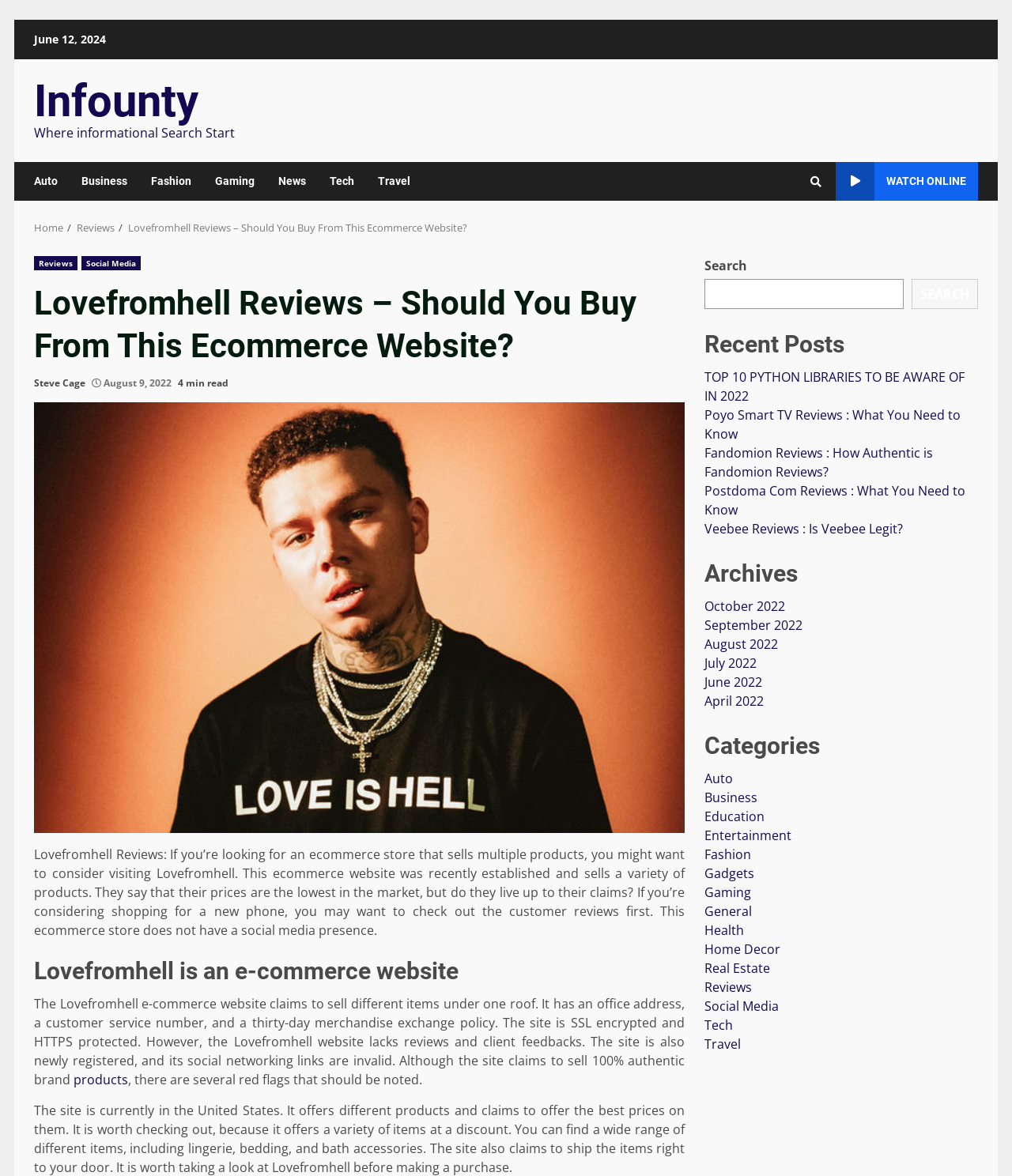What is the category of the 'TOP 10 PYTHON LIBRARIES TO BE AWARE OF IN 2022' post?
Using the information from the image, provide a comprehensive answer to the question.

I found the category of the 'TOP 10 PYTHON LIBRARIES TO BE AWARE OF IN 2022' post by looking at the link element that says 'Education' which is located in the 'Categories' section and matches the topic of the post.